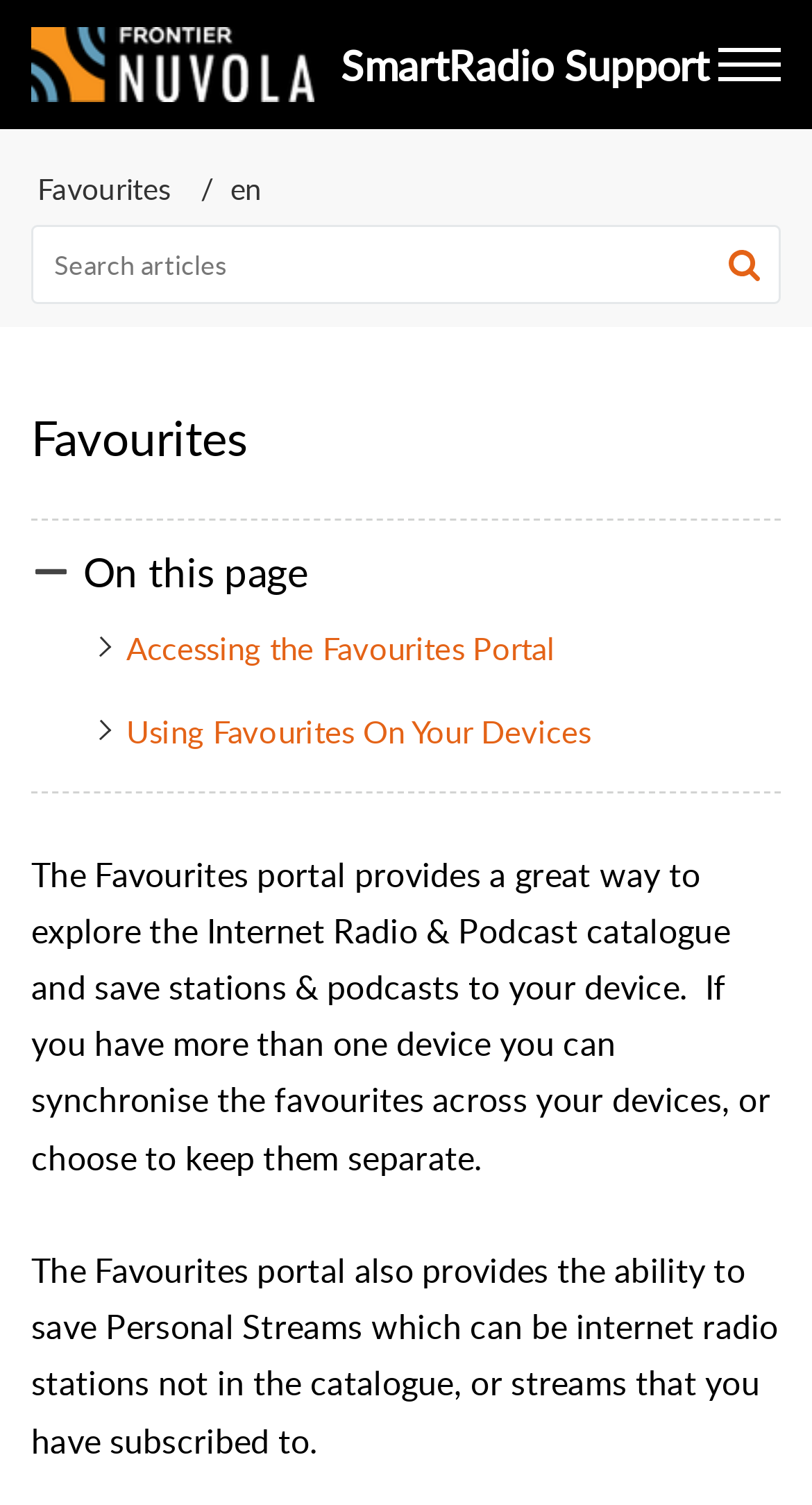What is located at the top right corner of the webpage?
Please answer the question with as much detail as possible using the screenshot.

I found the answer by looking at the button element with the text 'Menu' at the top right corner of the webpage, which has a bounding box coordinate of [0.885, 0.029, 0.962, 0.057].